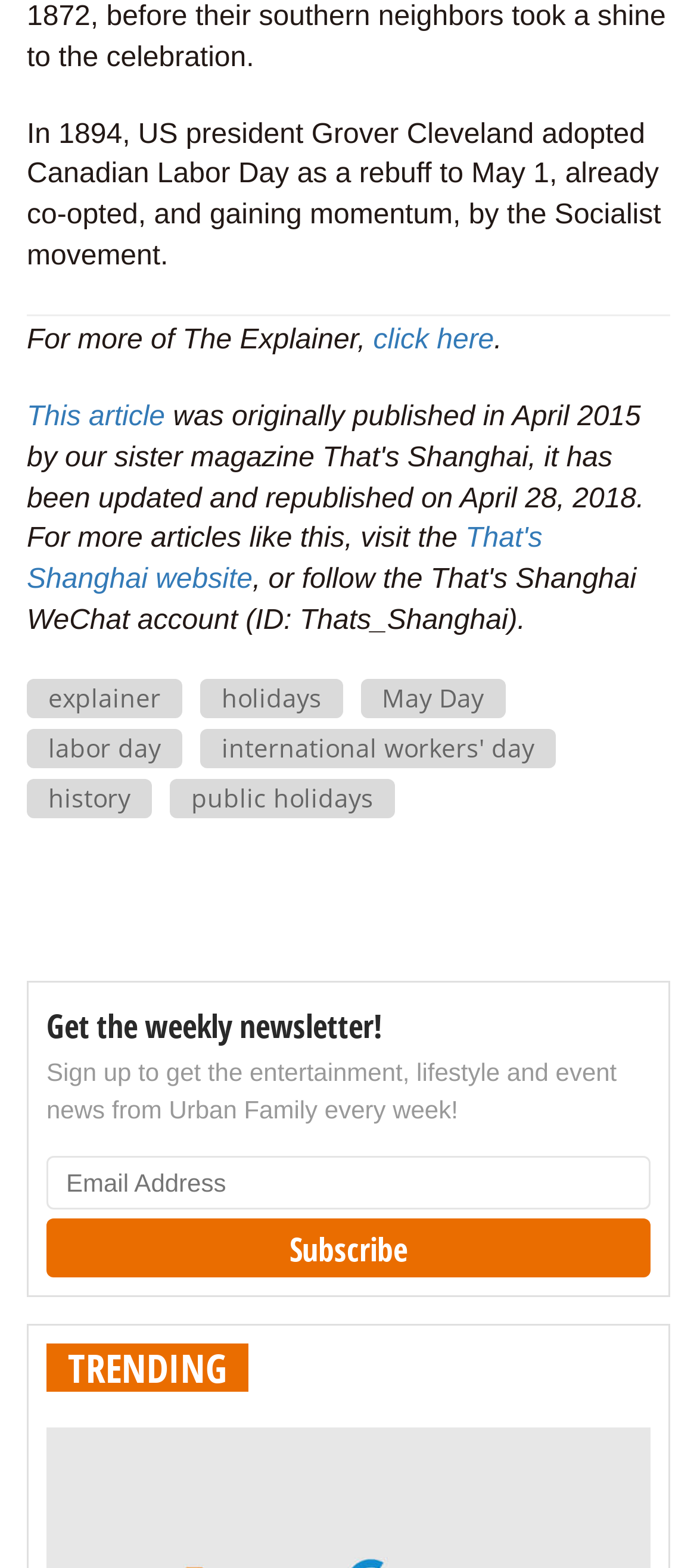What is the call-to-action in the newsletter section?
Please use the image to provide a one-word or short phrase answer.

Subscribe